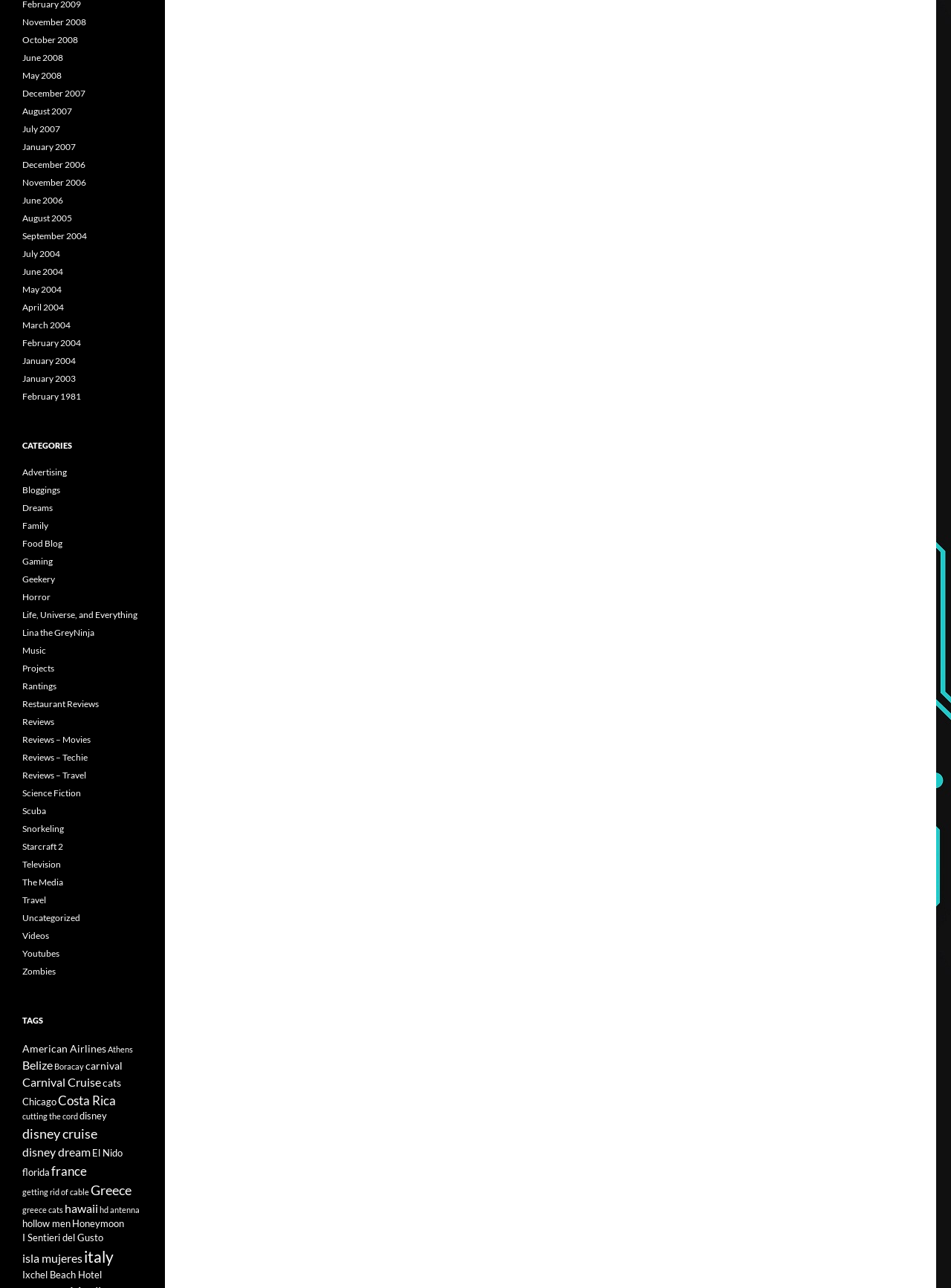How many categories are listed on the webpage?
Look at the image and respond to the question as thoroughly as possible.

I counted the number of link elements under the 'CATEGORIES' heading and found that there are 30 categories listed on the webpage. These categories range from 'Advertising' to 'Zombies', and each category has a corresponding link.